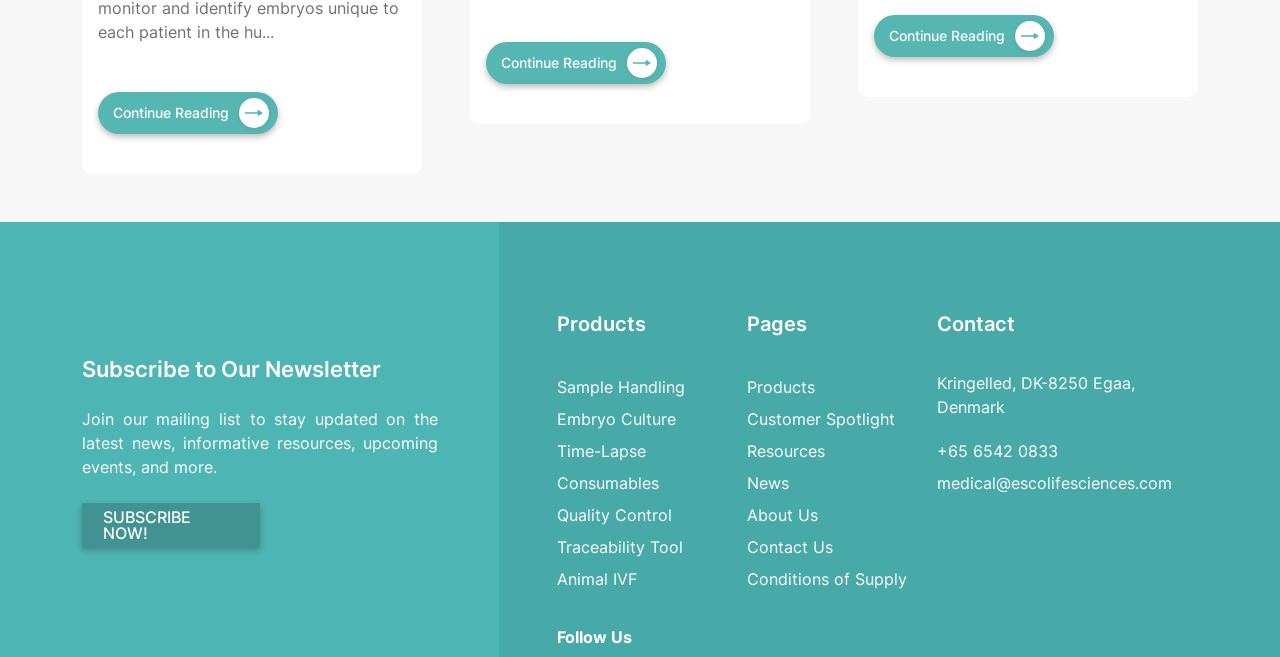Identify the bounding box coordinates of the region I need to click to complete this instruction: "Contact Esco Medical via phone".

[0.732, 0.672, 0.827, 0.702]